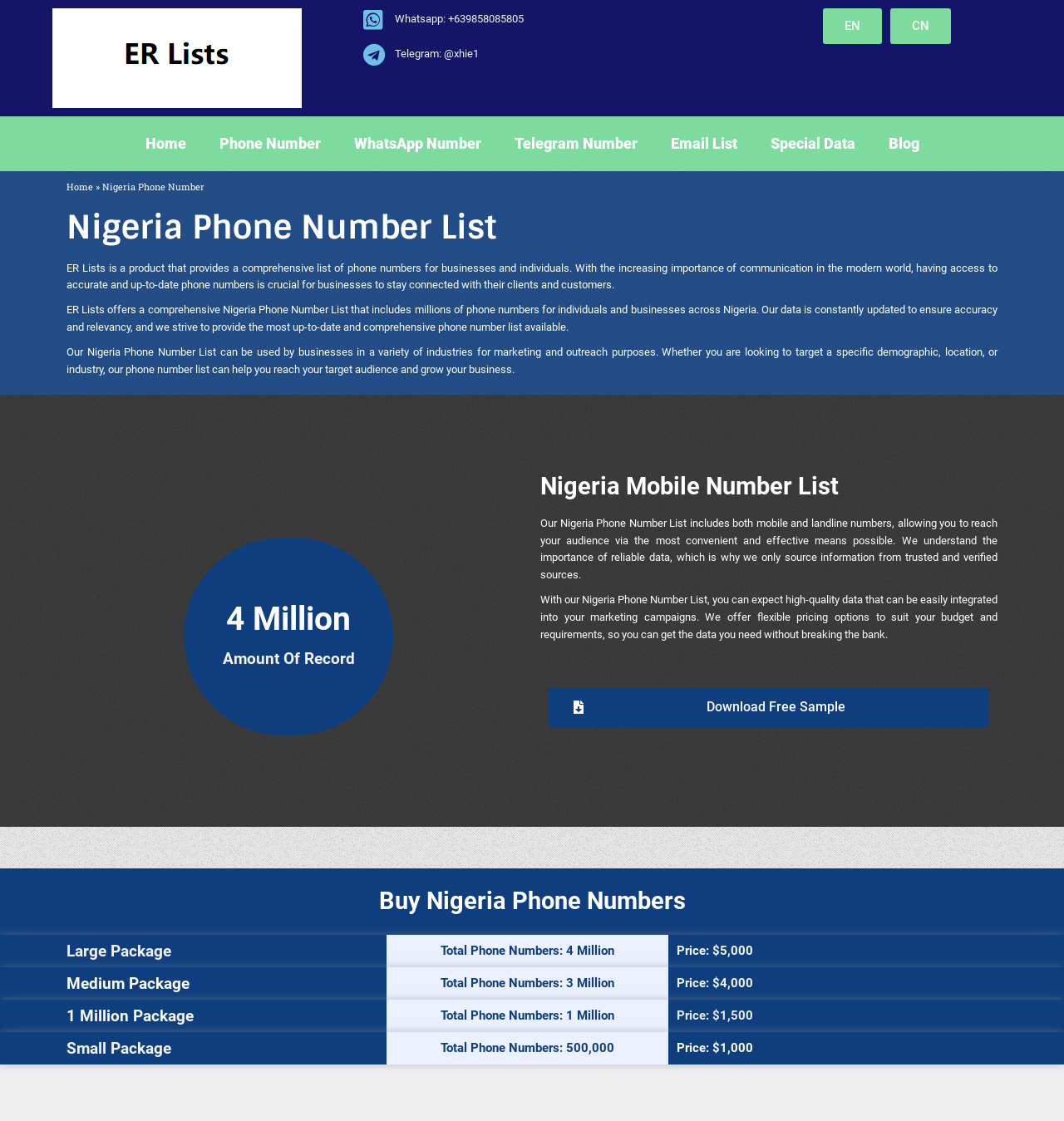What is the text of the webpage's headline?

Nigeria Phone Number List